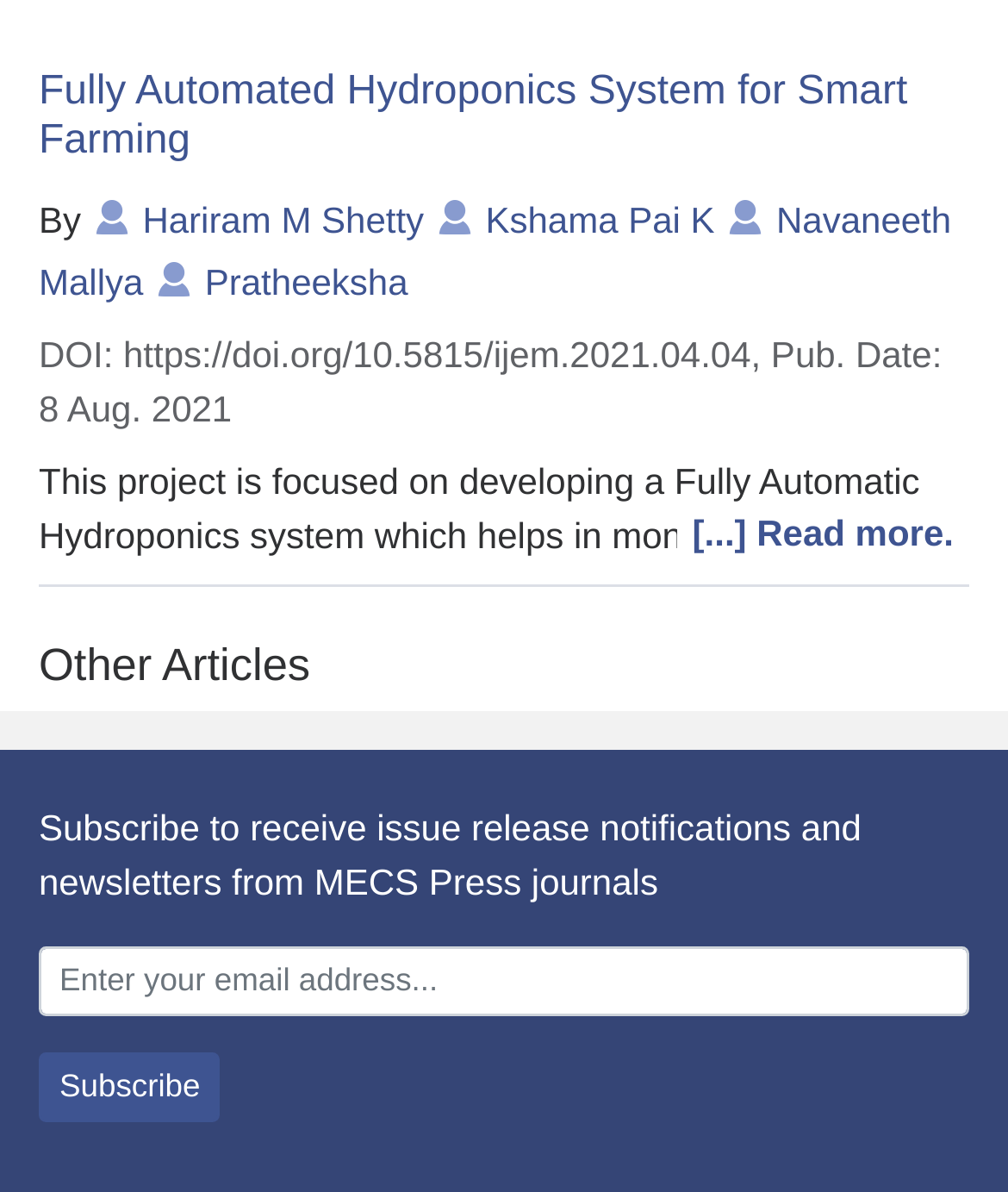Please respond to the question using a single word or phrase:
What is the DOI of the article?

https://doi.org/10.5815/ijem.2021.04.04